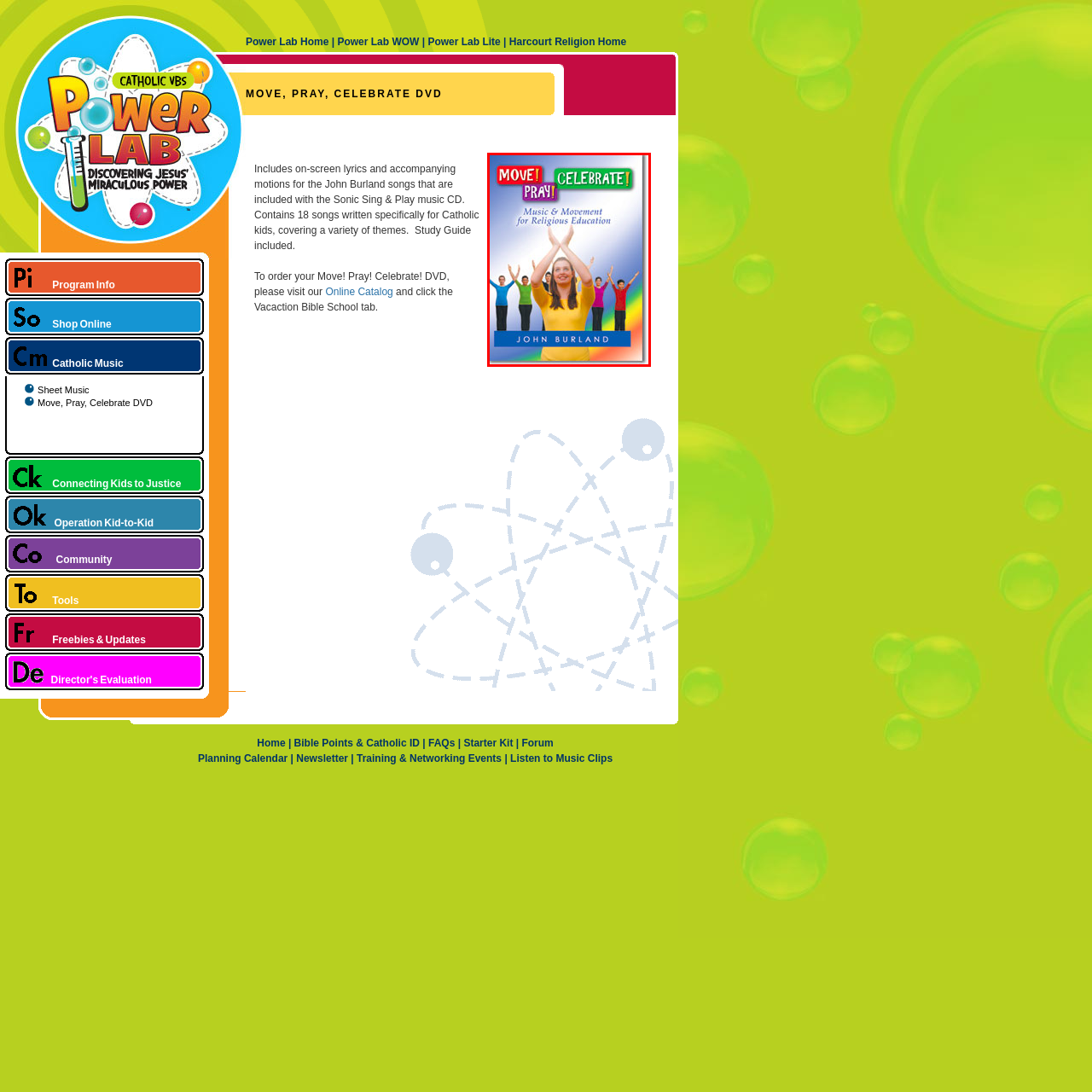How many songs are included in the DVD?
Please analyze the image within the red bounding box and provide a comprehensive answer based on the visual information.

According to the caption, the DVD aims to provide 18 songs specifically designed for Catholic kids, which implies that there are 18 songs included in the DVD.